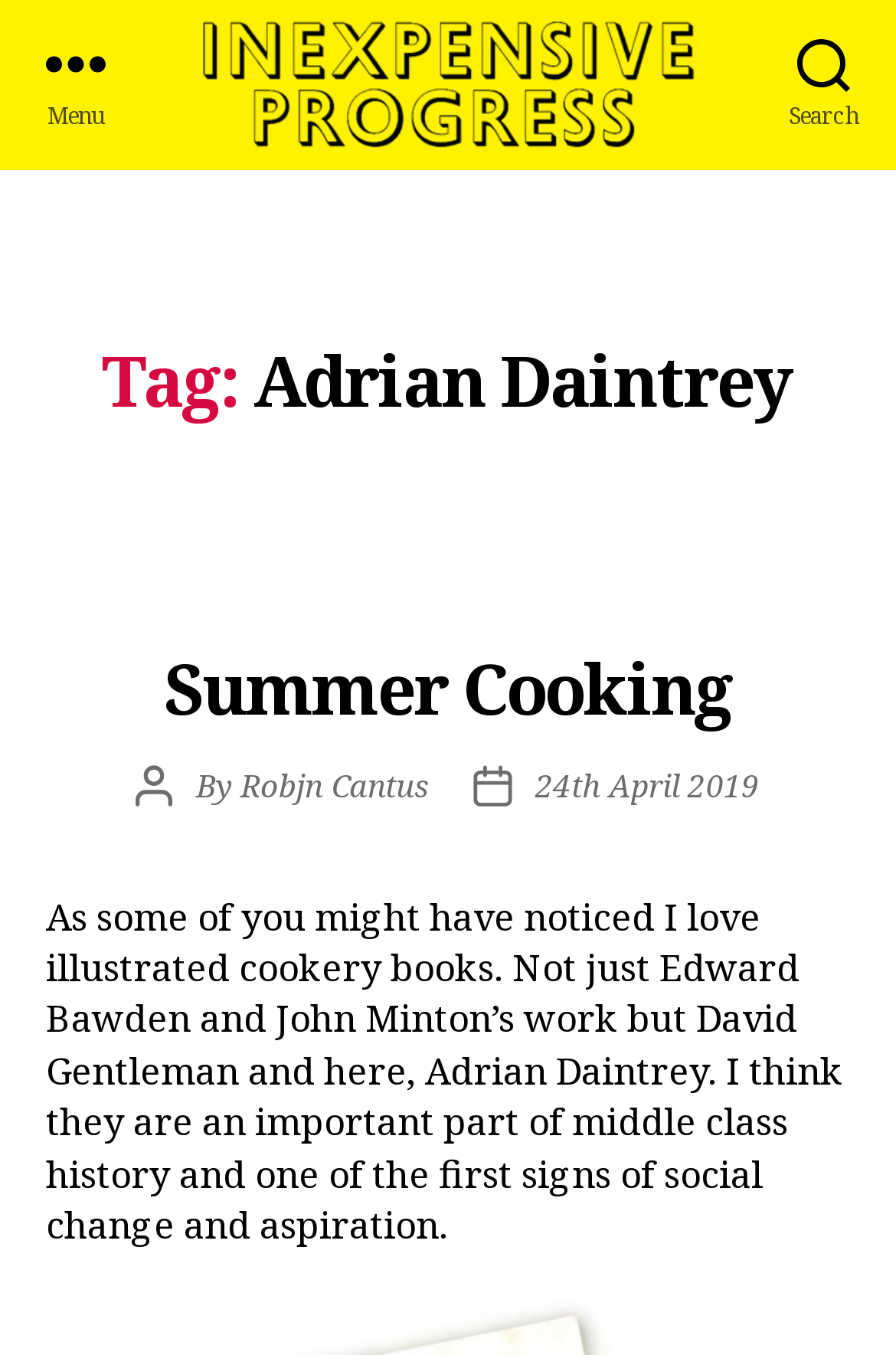Can you find and generate the webpage's heading?

Tag: Adrian Daintrey